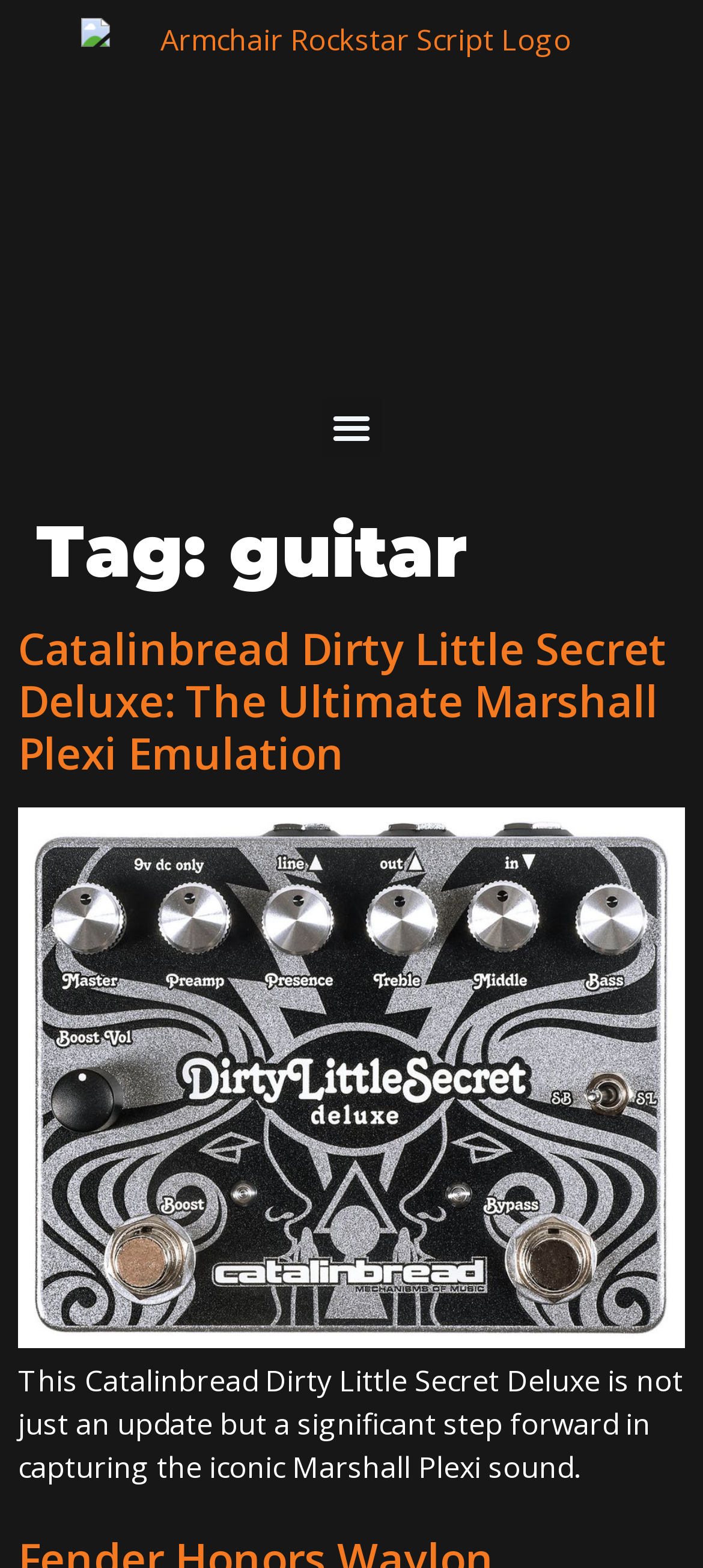Provide the bounding box coordinates of the HTML element this sentence describes: "alt="Armchair Rockstar Script Logo"".

[0.115, 0.011, 0.885, 0.184]